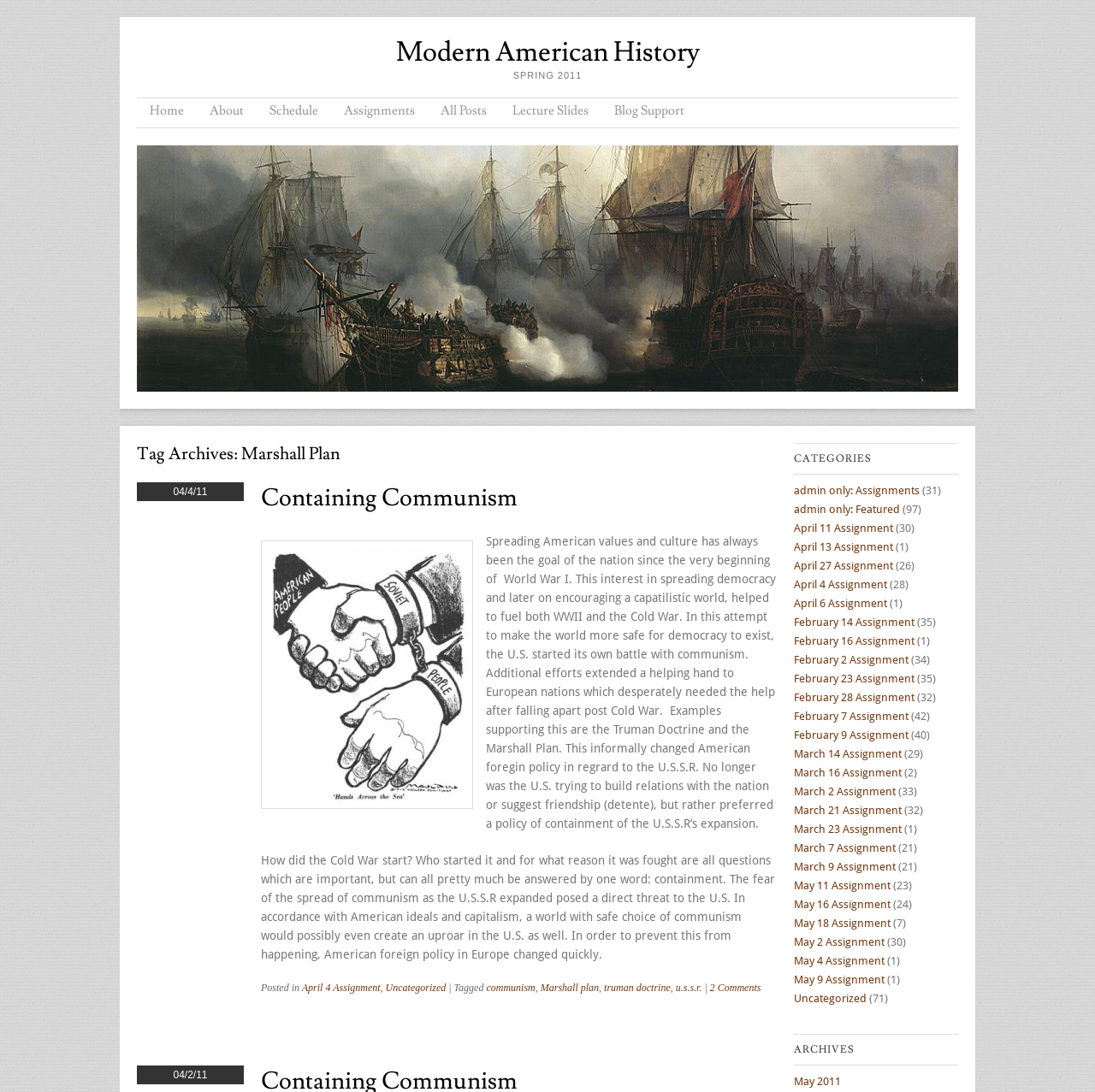How many assignments are there in April?
Please answer the question with a detailed and comprehensive explanation.

The number of assignments in April can be found by counting the number of link elements that have text starting with 'April' and ending with 'Assignment'. There are 5 such links: 'April 4 Assignment', 'April 6 Assignment', 'April 11 Assignment', 'April 13 Assignment', and 'April 27 Assignment'.